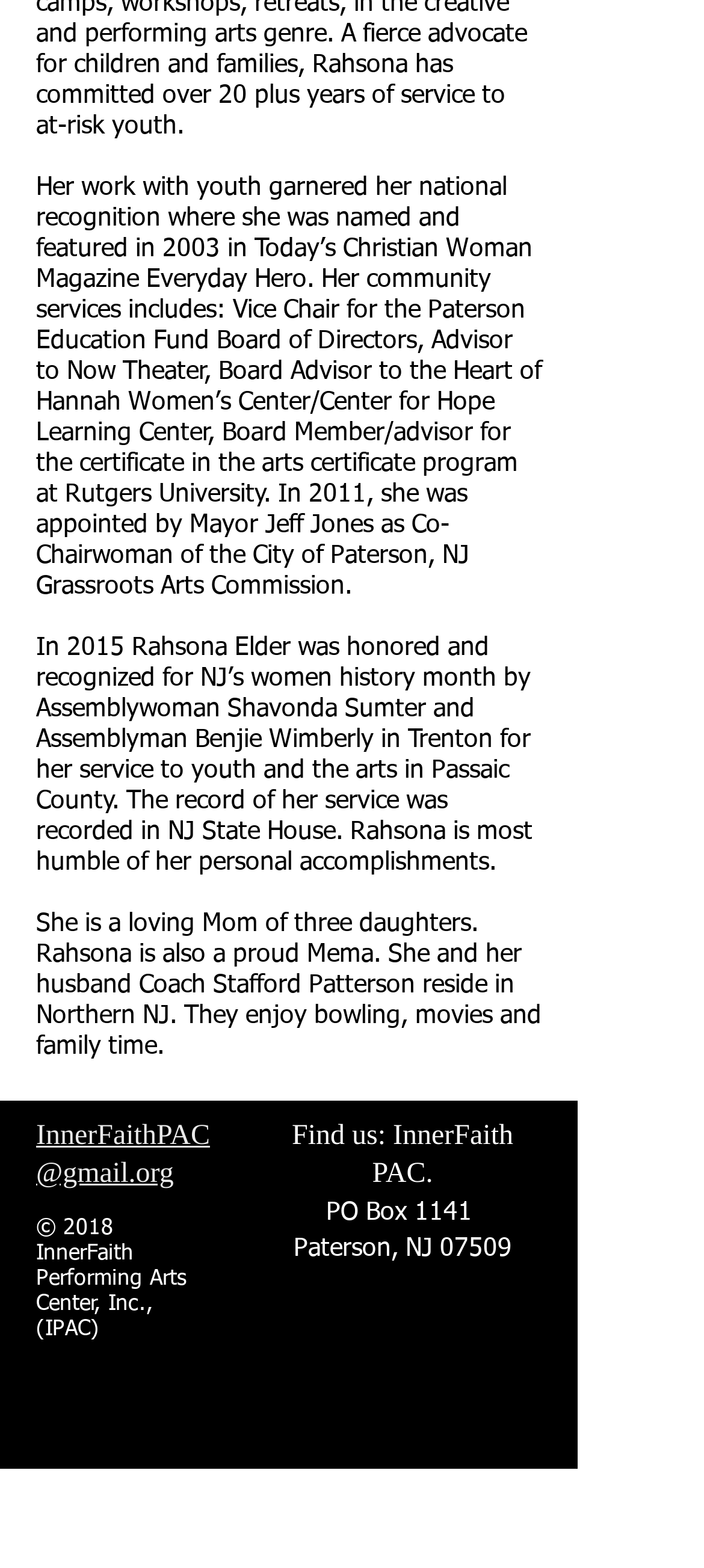What is the name of Rahsona Elder's husband?
Could you answer the question in a detailed manner, providing as much information as possible?

The webpage mentions that Rahsona Elder's husband is Coach Stafford Patterson, and they reside in Northern NJ.